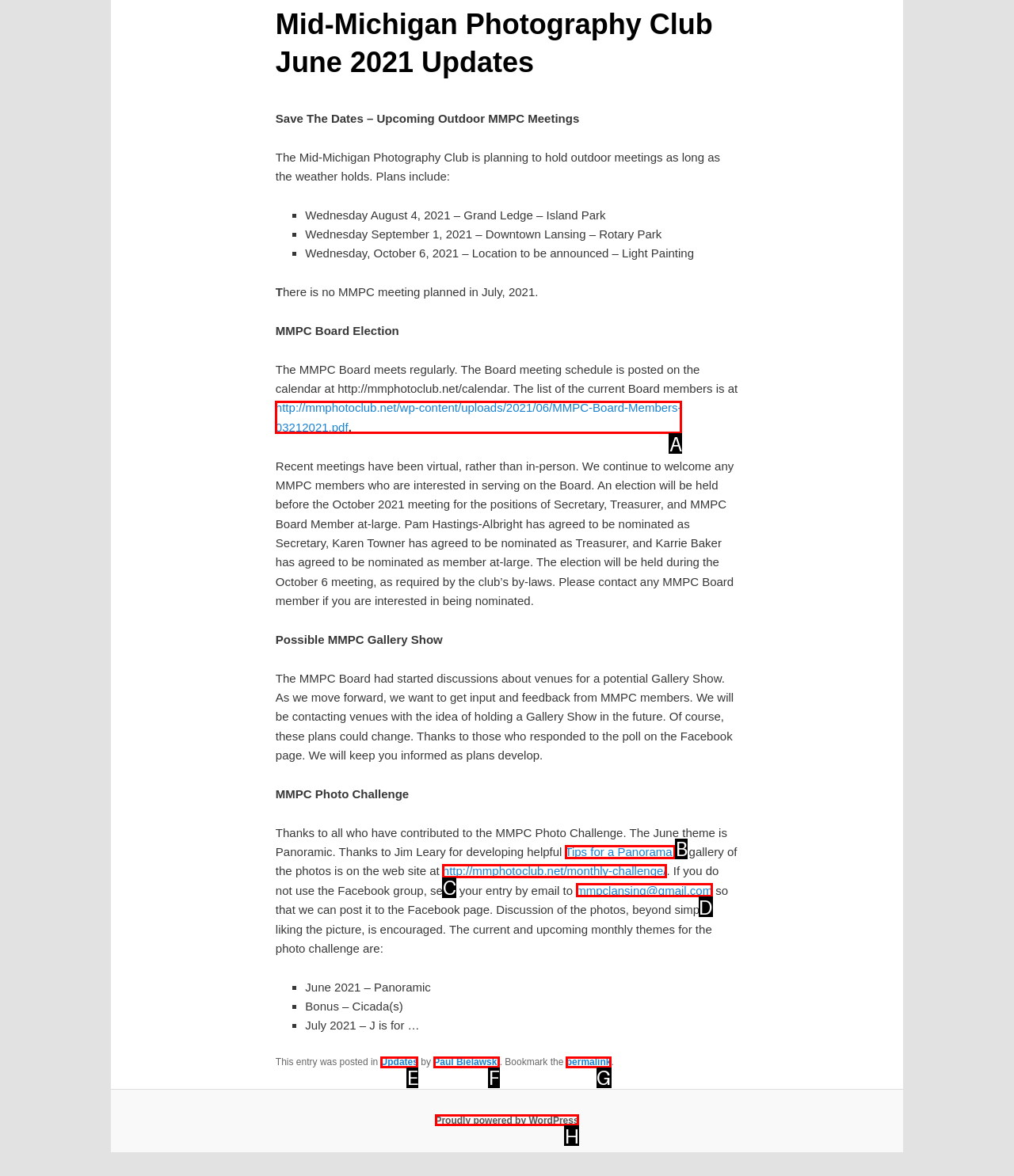Identify the HTML element that best matches the description: http://mmphotoclub.net/monthly-challenge/. Provide your answer by selecting the corresponding letter from the given options.

C